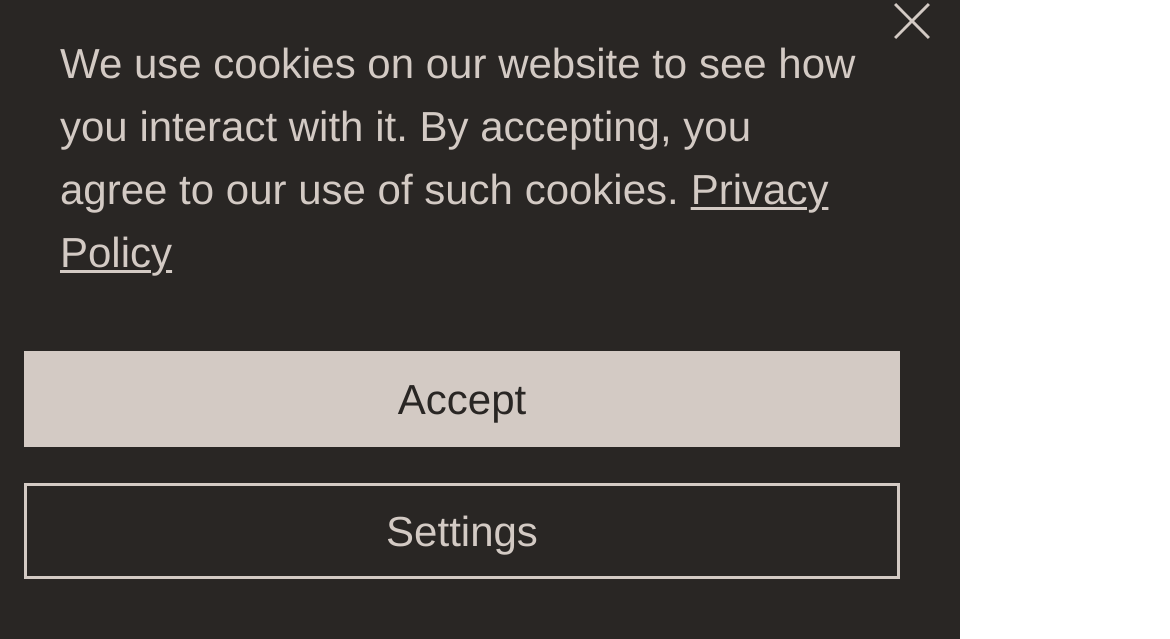Bounding box coordinates are specified in the format (top-left x, top-left y, bottom-right x, bottom-right y). All values are floating point numbers bounded between 0 and 1. Please provide the bounding box coordinate of the region this sentence describes: Accept

[0.021, 0.549, 0.769, 0.7]